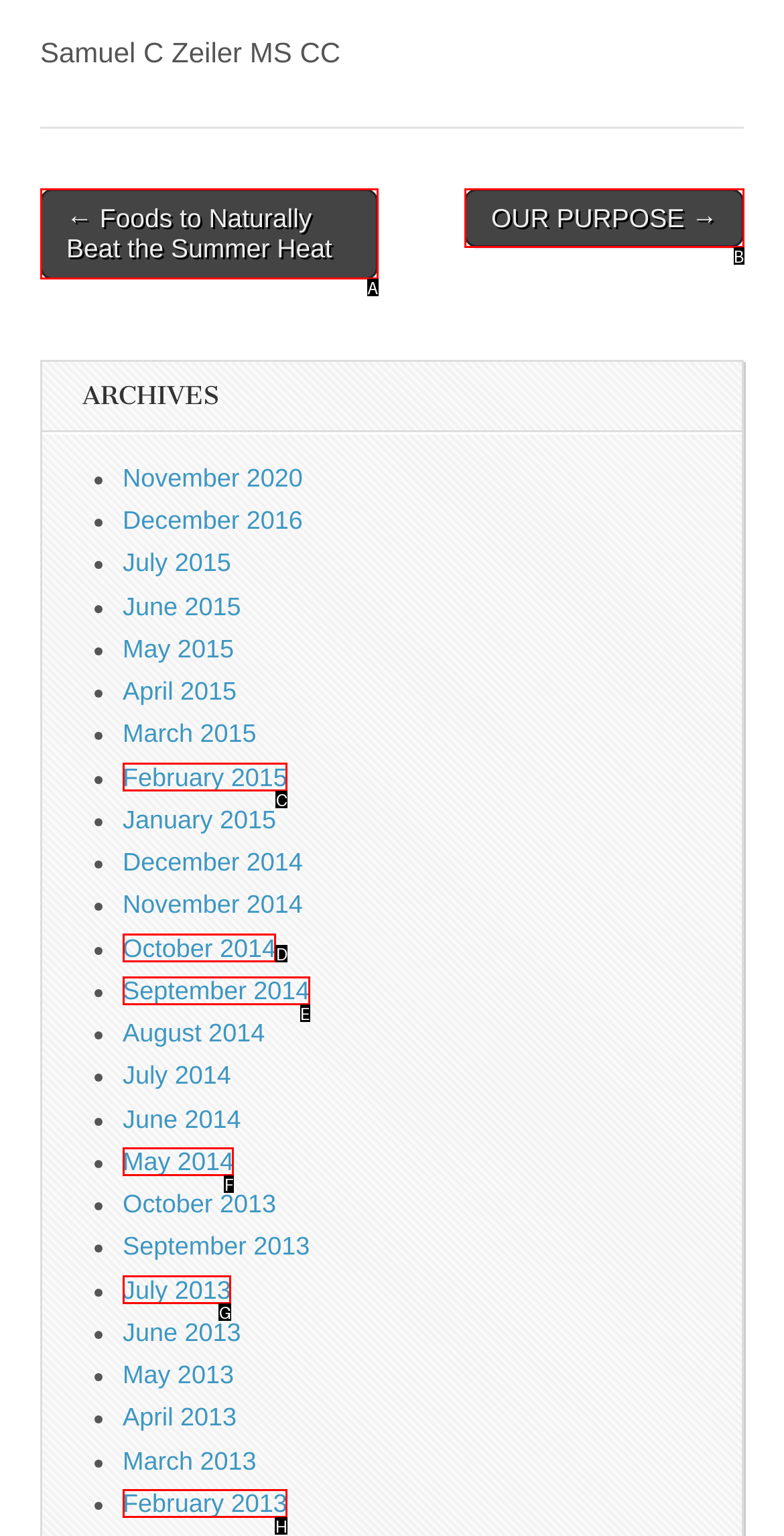Match the following description to the correct HTML element: George Ade Indicate your choice by providing the letter.

None